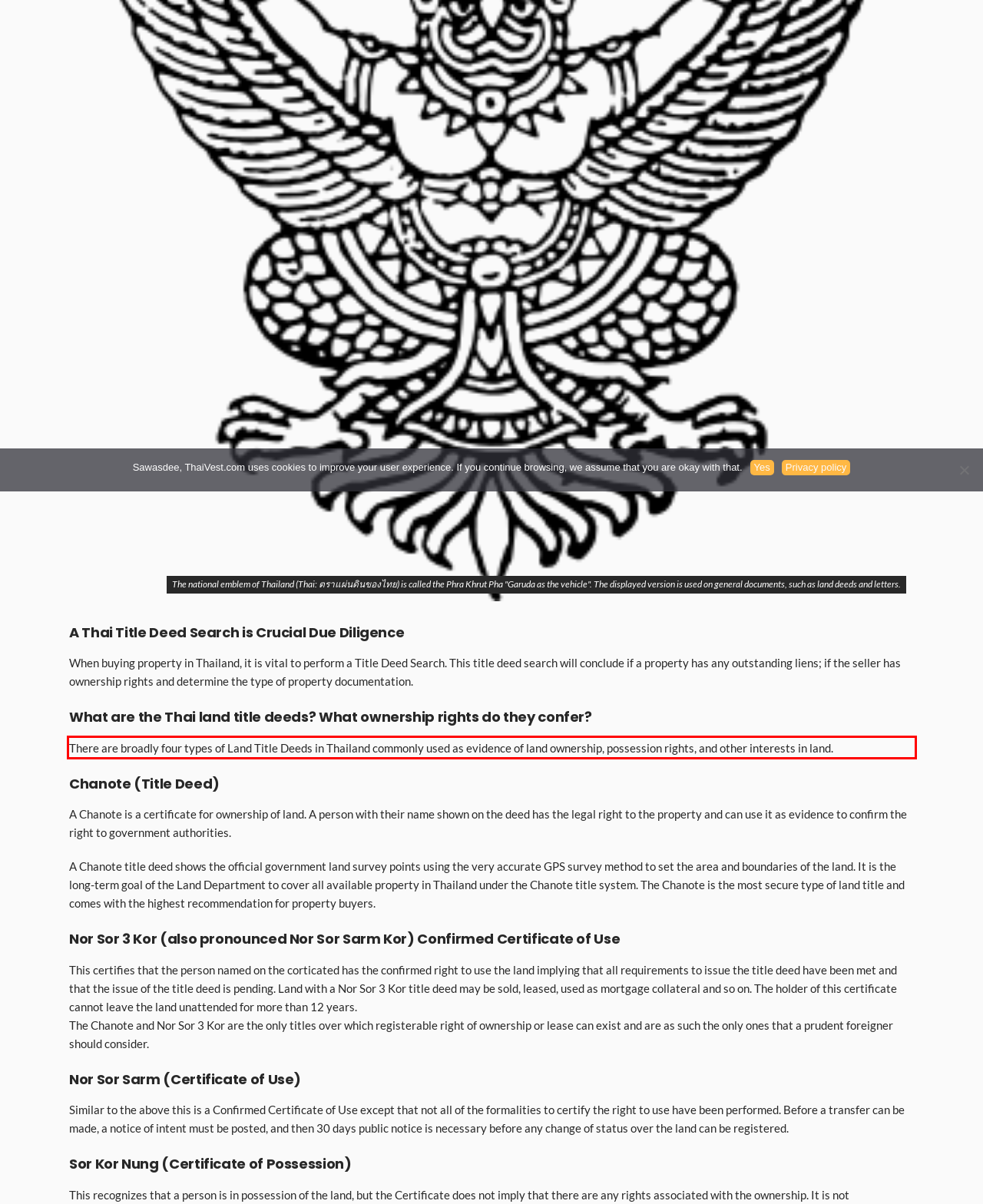You are given a screenshot with a red rectangle. Identify and extract the text within this red bounding box using OCR.

There are broadly four types of Land Title Deeds in Thailand commonly used as evidence of land ownership, possession rights, and other interests in land.